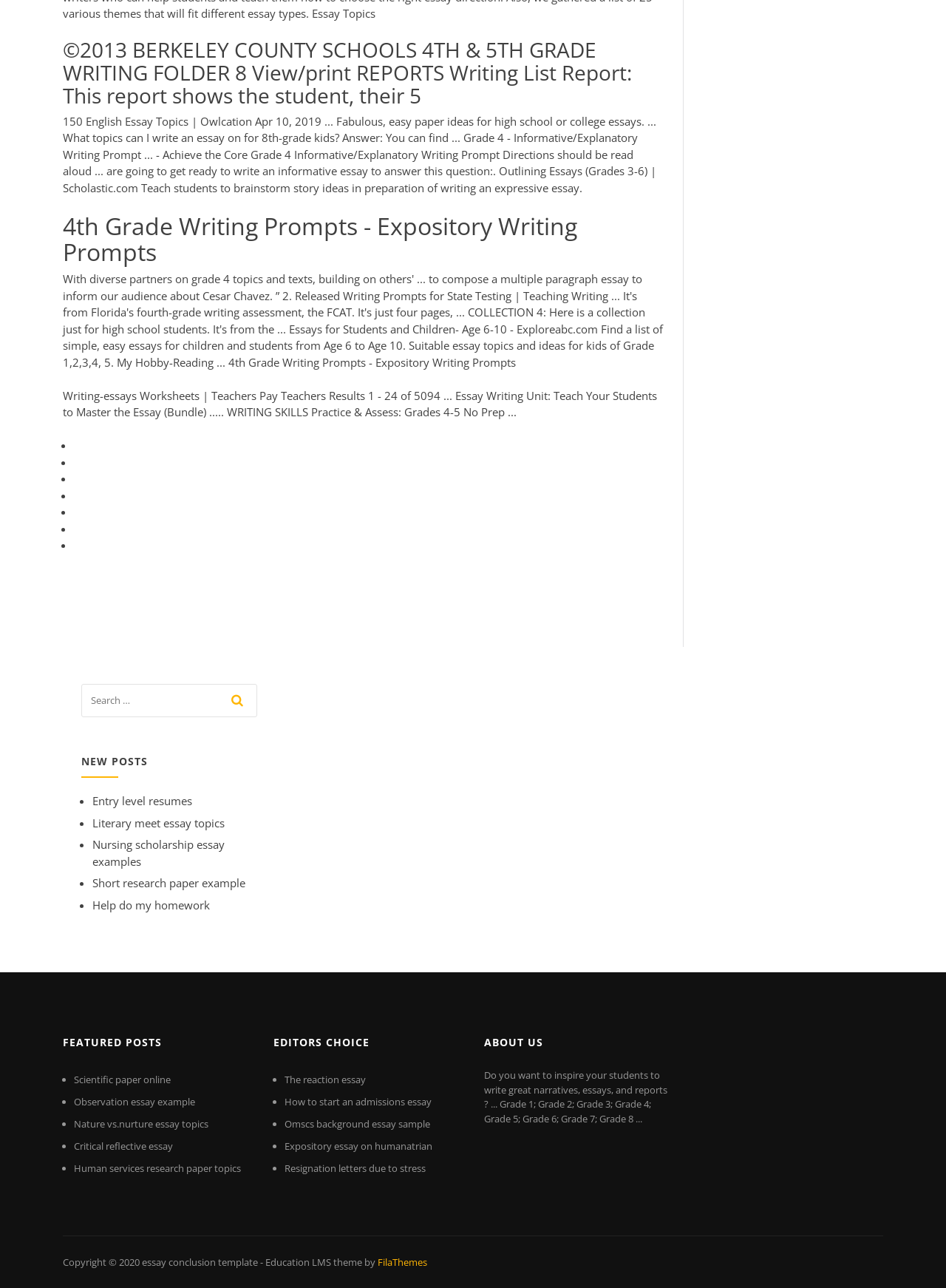What type of writing is emphasized in the '4th Grade Writing Prompts' section?
Answer the question with a detailed and thorough explanation.

The '4th Grade Writing Prompts' section has a heading that specifically mentions 'Expository Writing Prompts', suggesting that this type of writing is being emphasized for 4th-grade students.